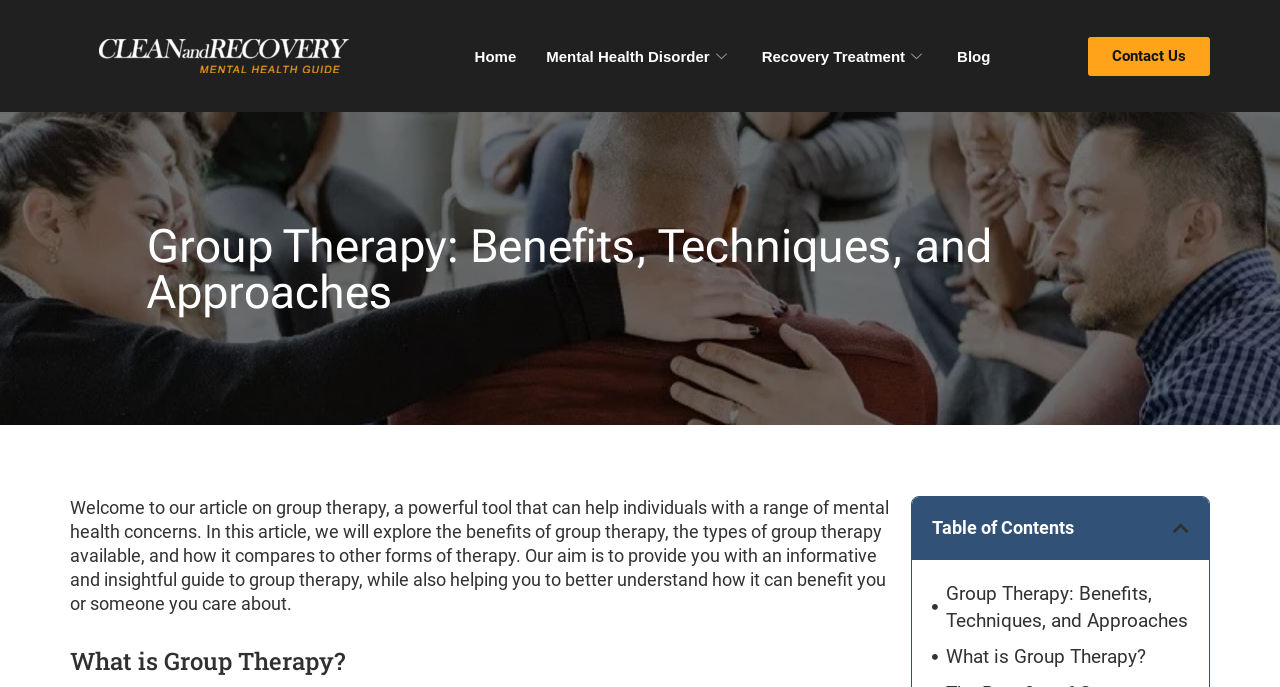Using the description: "Mental Health Disorder", identify the bounding box of the corresponding UI element in the screenshot.

[0.415, 0.055, 0.583, 0.108]